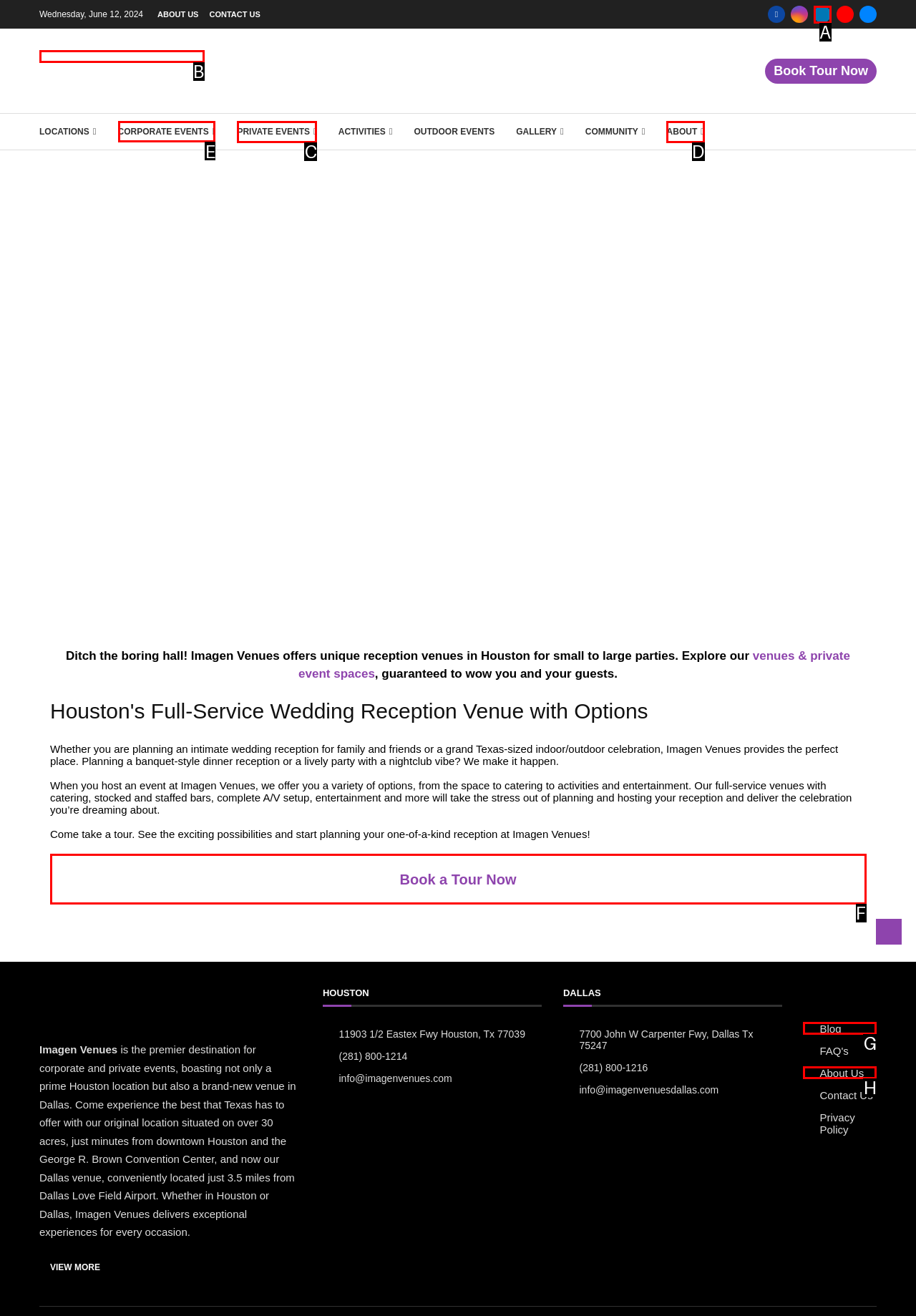What is the letter of the UI element you should click to Learn more about CORPORATE EVENTS? Provide the letter directly.

E